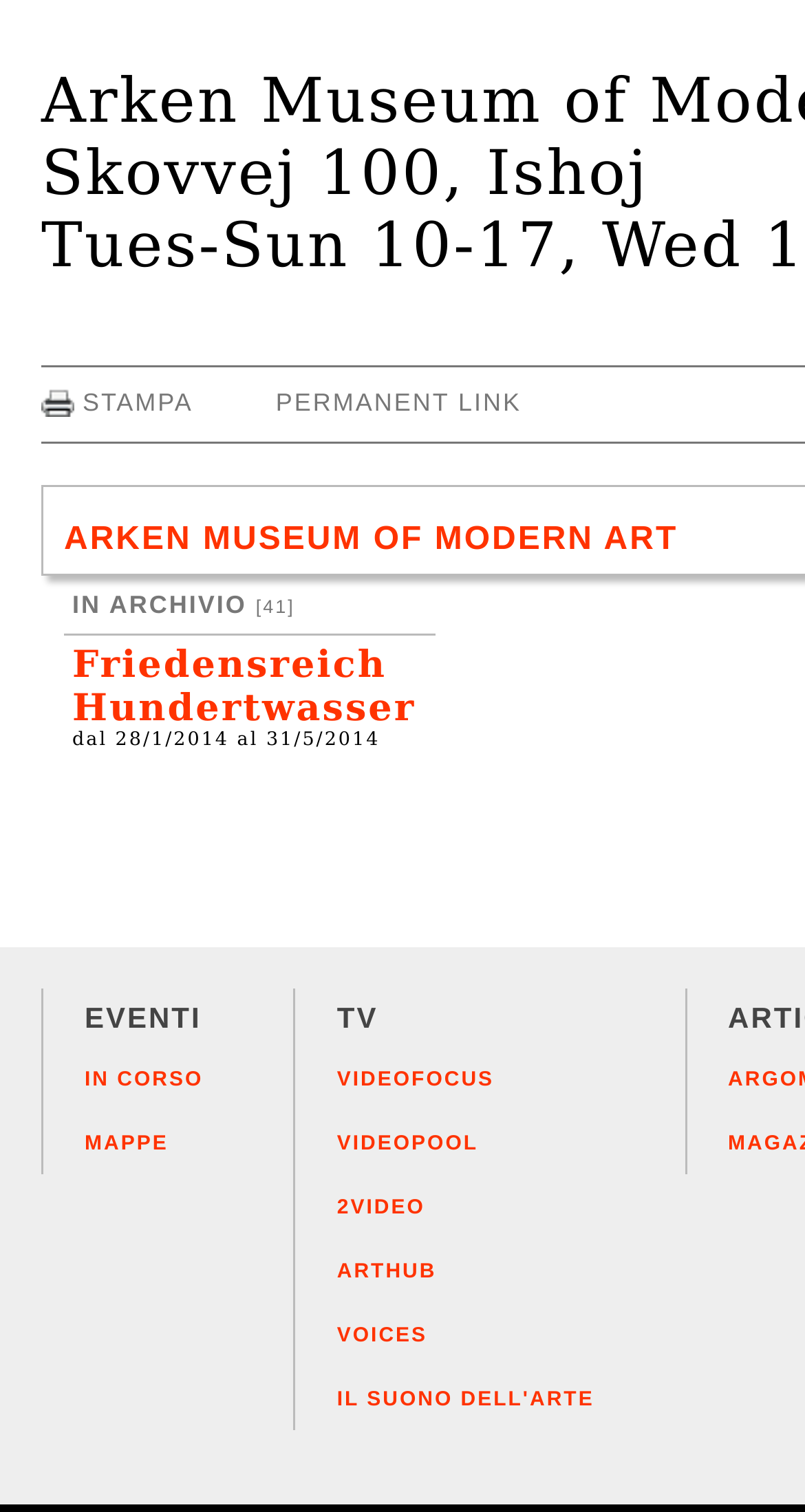Provide the bounding box coordinates of the HTML element this sentence describes: "Arken Museum of Modern Art". The bounding box coordinates consist of four float numbers between 0 and 1, i.e., [left, top, right, bottom].

[0.079, 0.346, 0.842, 0.369]